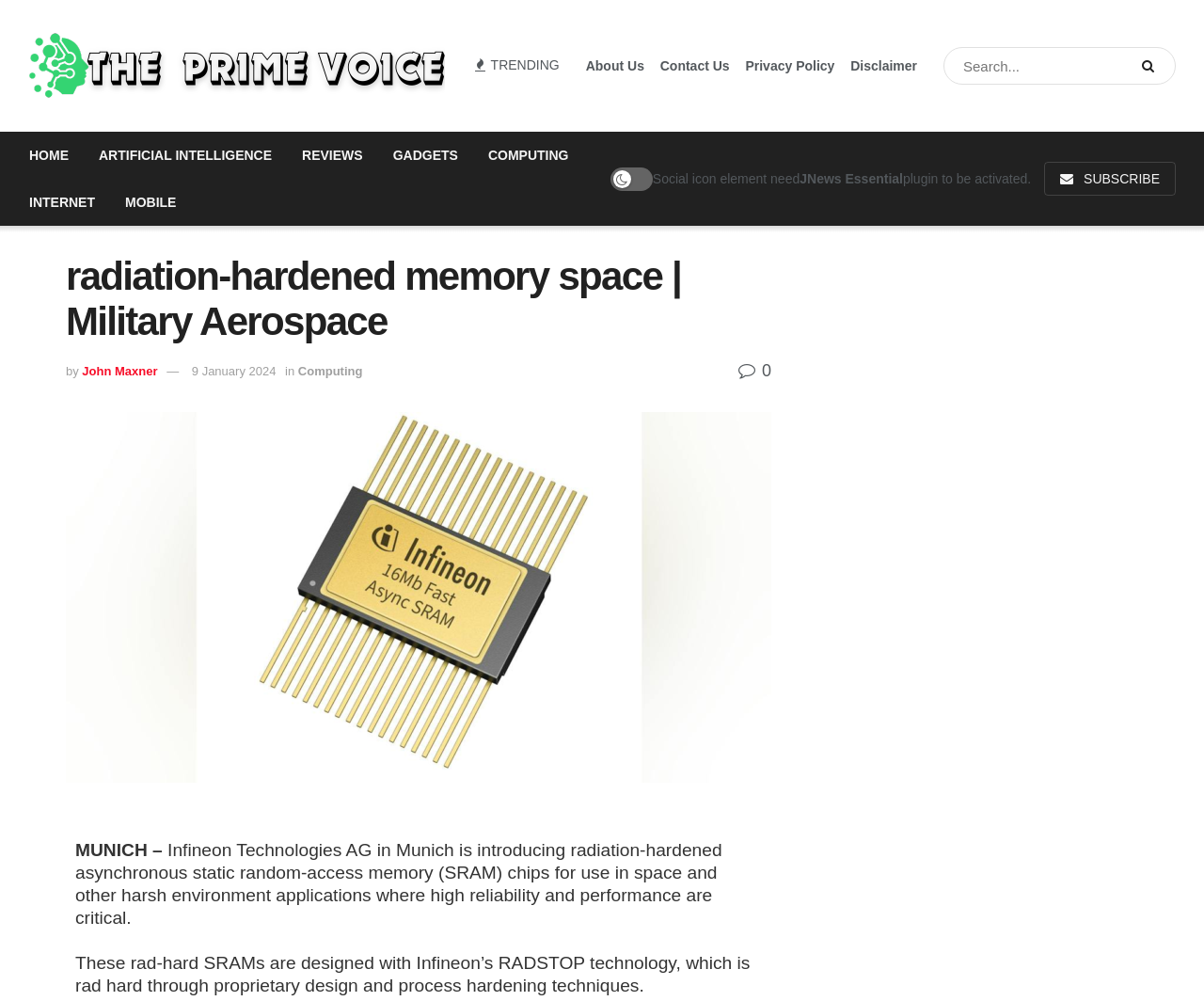From the webpage screenshot, identify the region described by Reviews. Provide the bounding box coordinates as (top-left x, top-left y, bottom-right x, bottom-right y), with each value being a floating point number between 0 and 1.

[0.238, 0.132, 0.314, 0.179]